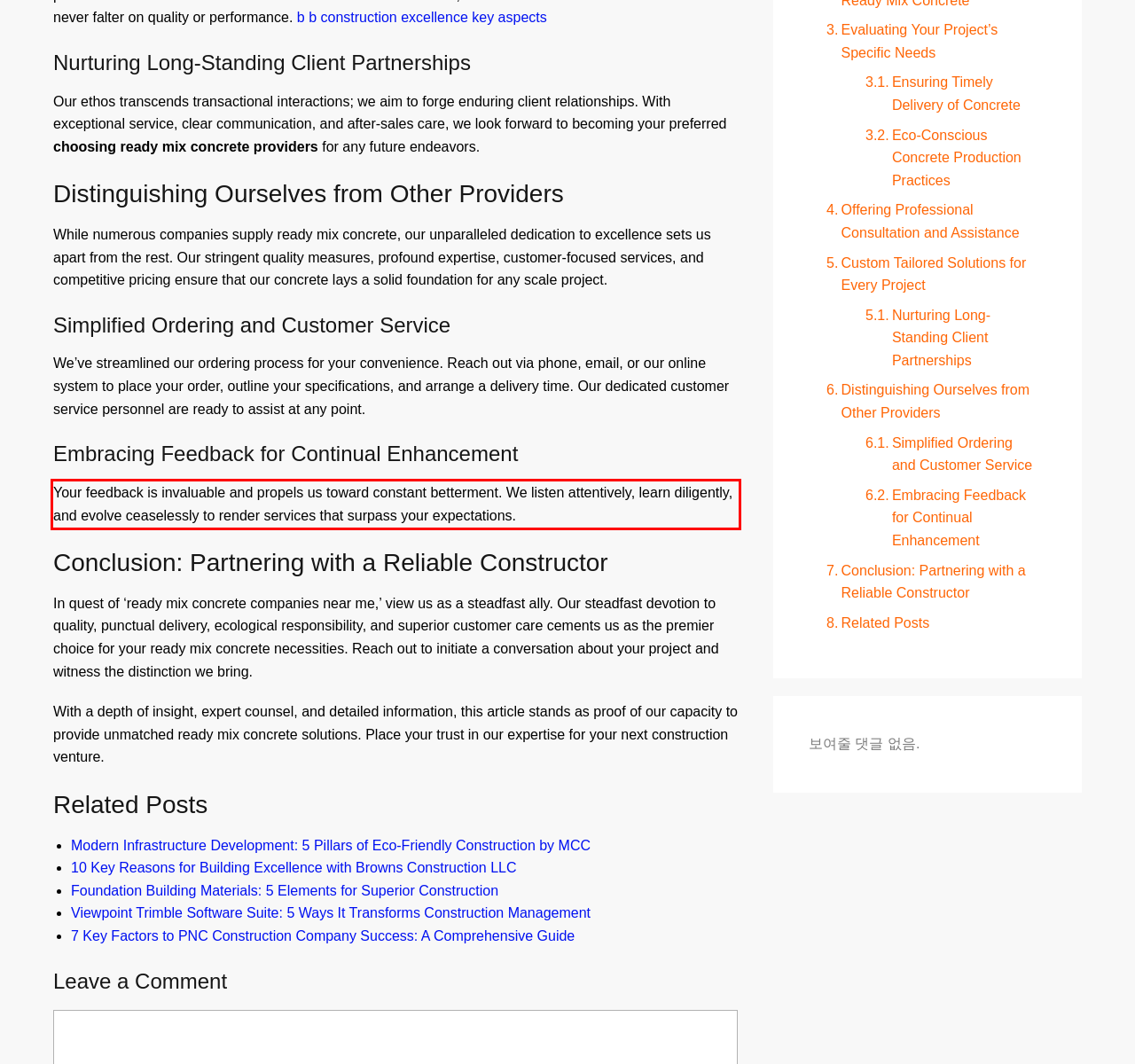You are provided with a webpage screenshot that includes a red rectangle bounding box. Extract the text content from within the bounding box using OCR.

Your feedback is invaluable and propels us toward constant betterment. We listen attentively, learn diligently, and evolve ceaselessly to render services that surpass your expectations.